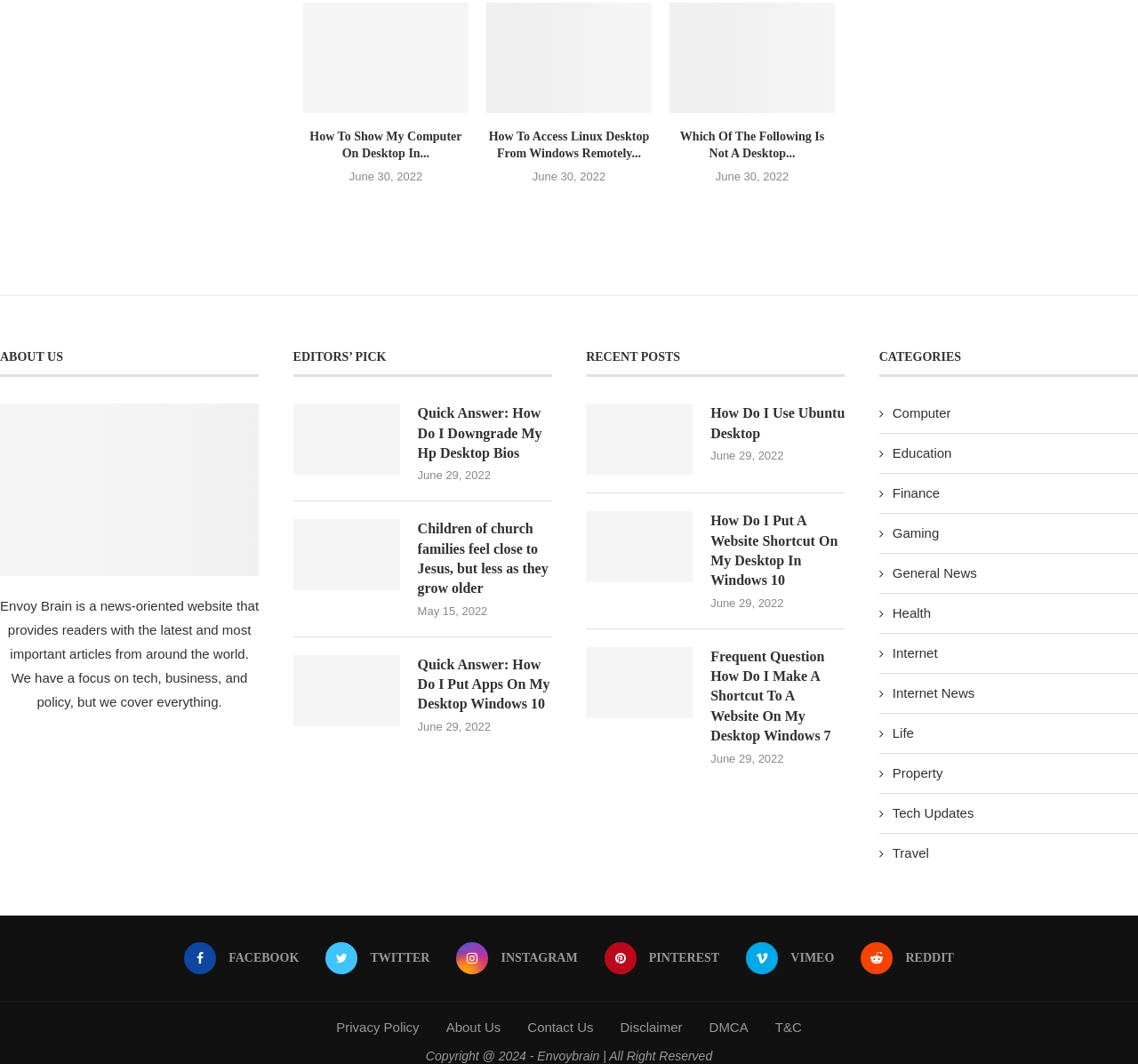Identify the bounding box coordinates for the UI element described by the following text: "About Us". Provide the coordinates as four float numbers between 0 and 1, in the format [left, top, right, bottom].

[0.392, 0.958, 0.44, 0.973]